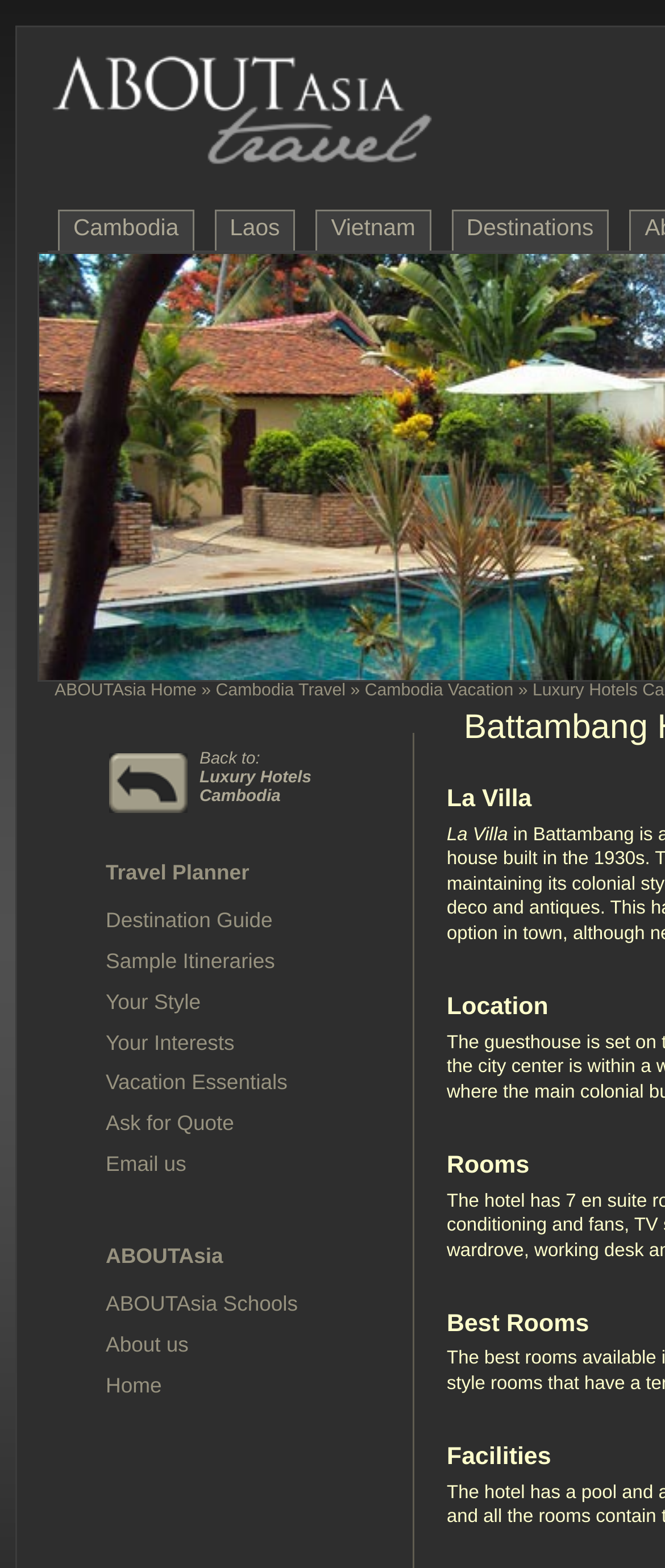What is the last link in the menu?
Refer to the screenshot and respond with a concise word or phrase.

Home